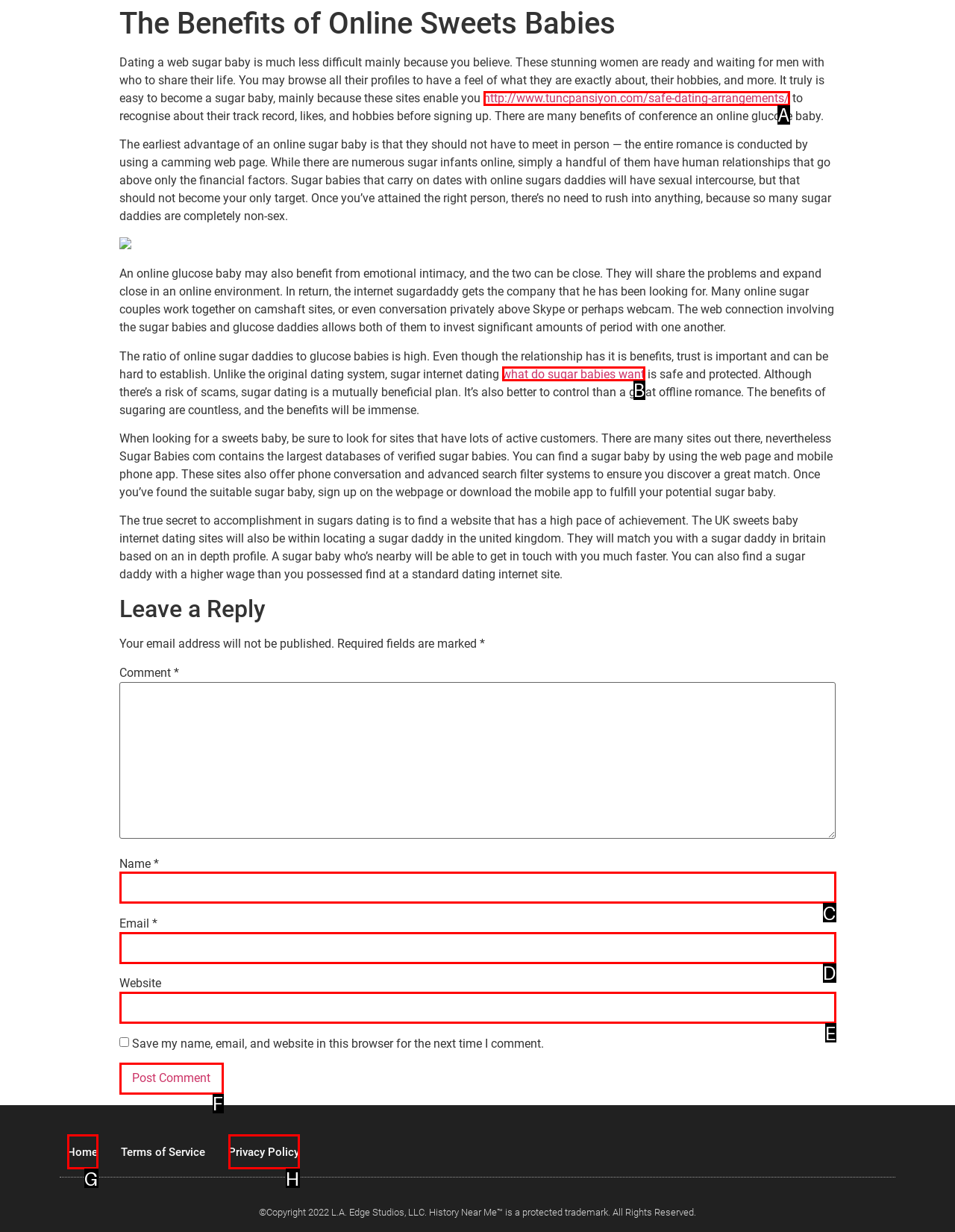Select the appropriate HTML element that needs to be clicked to execute the following task: Click the 'what do sugar babies want' link. Respond with the letter of the option.

B